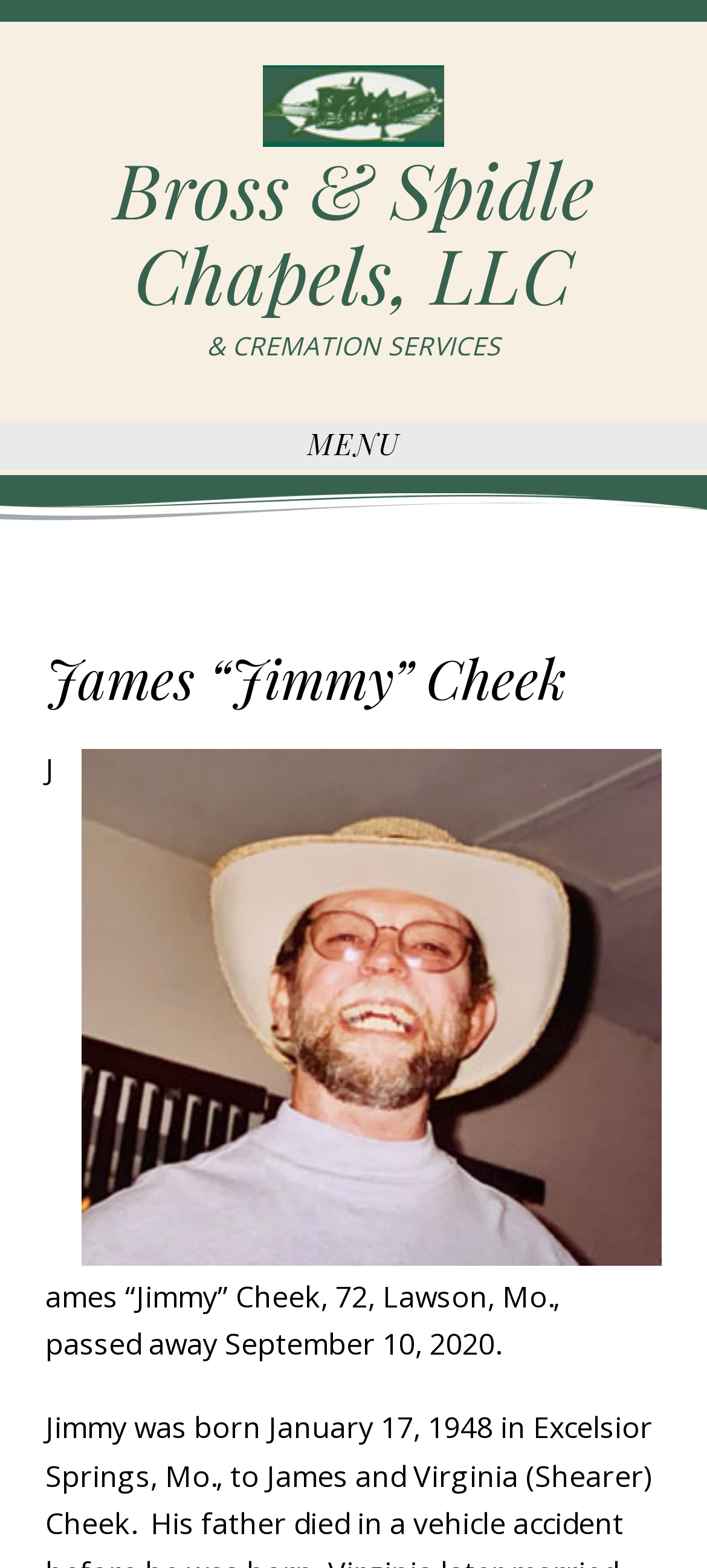What type of services does Bross & Spidle Chapels, LLC provide?
Using the image, provide a detailed and thorough answer to the question.

I found the answer by looking at the heading element that says '& CREMATION SERVICES'. This suggests that Bross & Spidle Chapels, LLC provides funeral and cremation services.